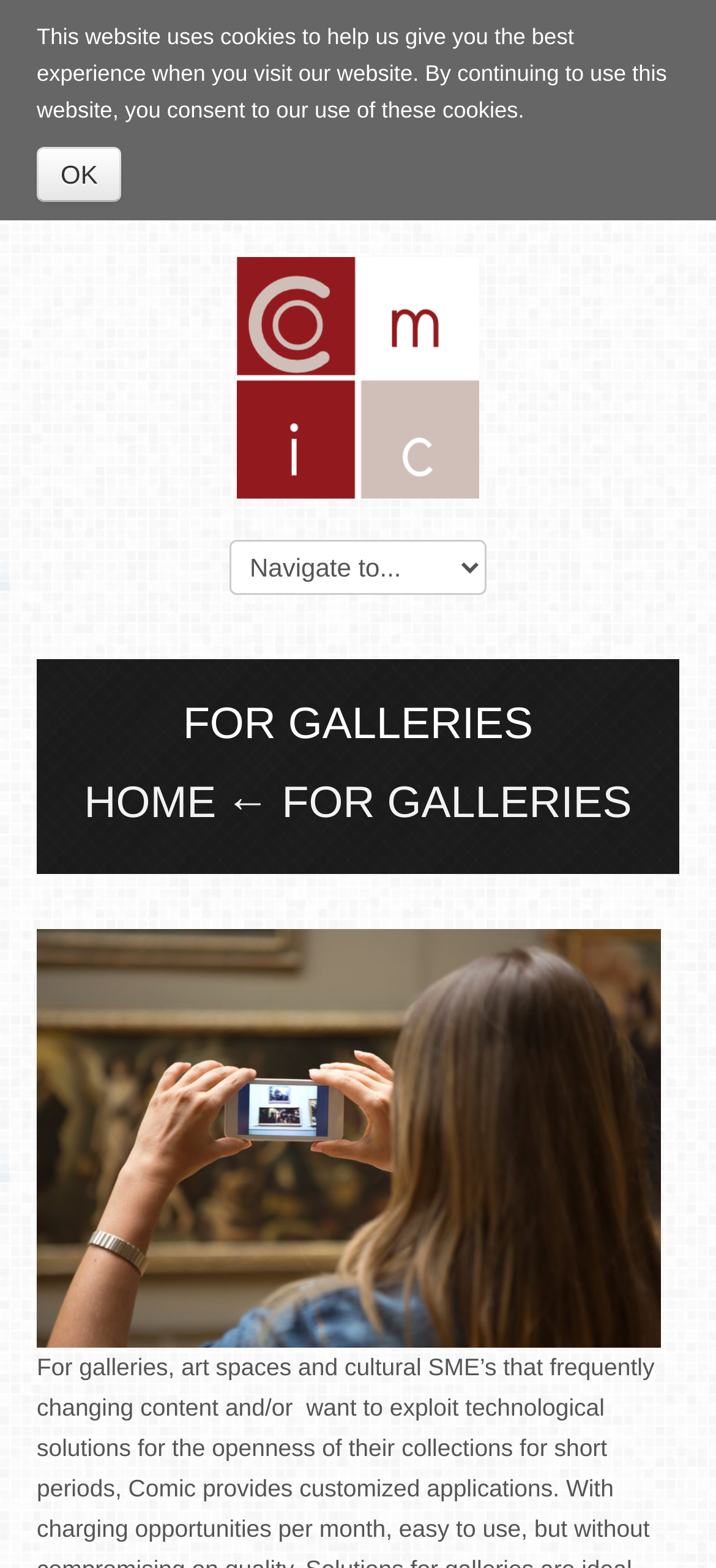Respond to the question below with a single word or phrase: Is the combobox expanded?

No